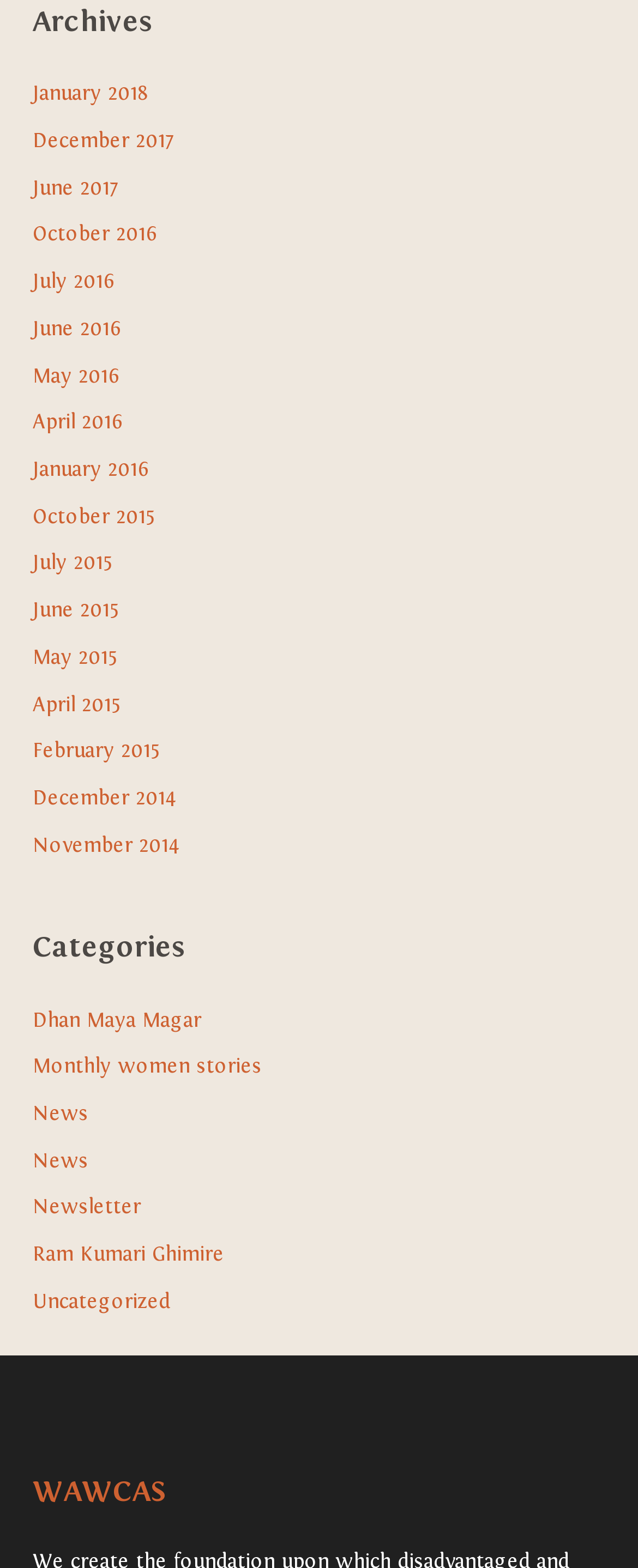Please provide a one-word or phrase answer to the question: 
What are the archives of this website?

Monthly links